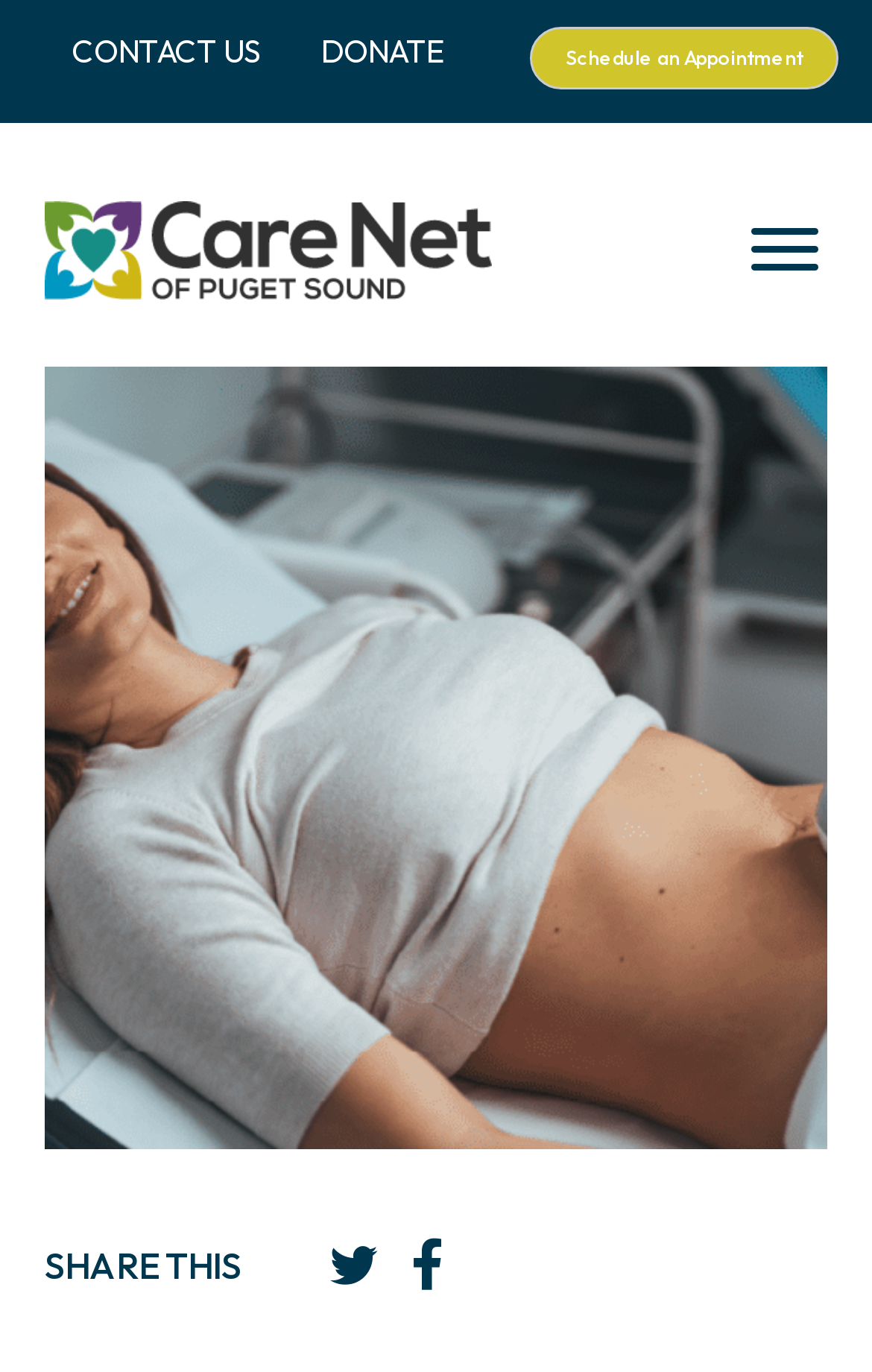Give a one-word or short phrase answer to this question: 
What social media platforms can be shared through?

Multiple platforms